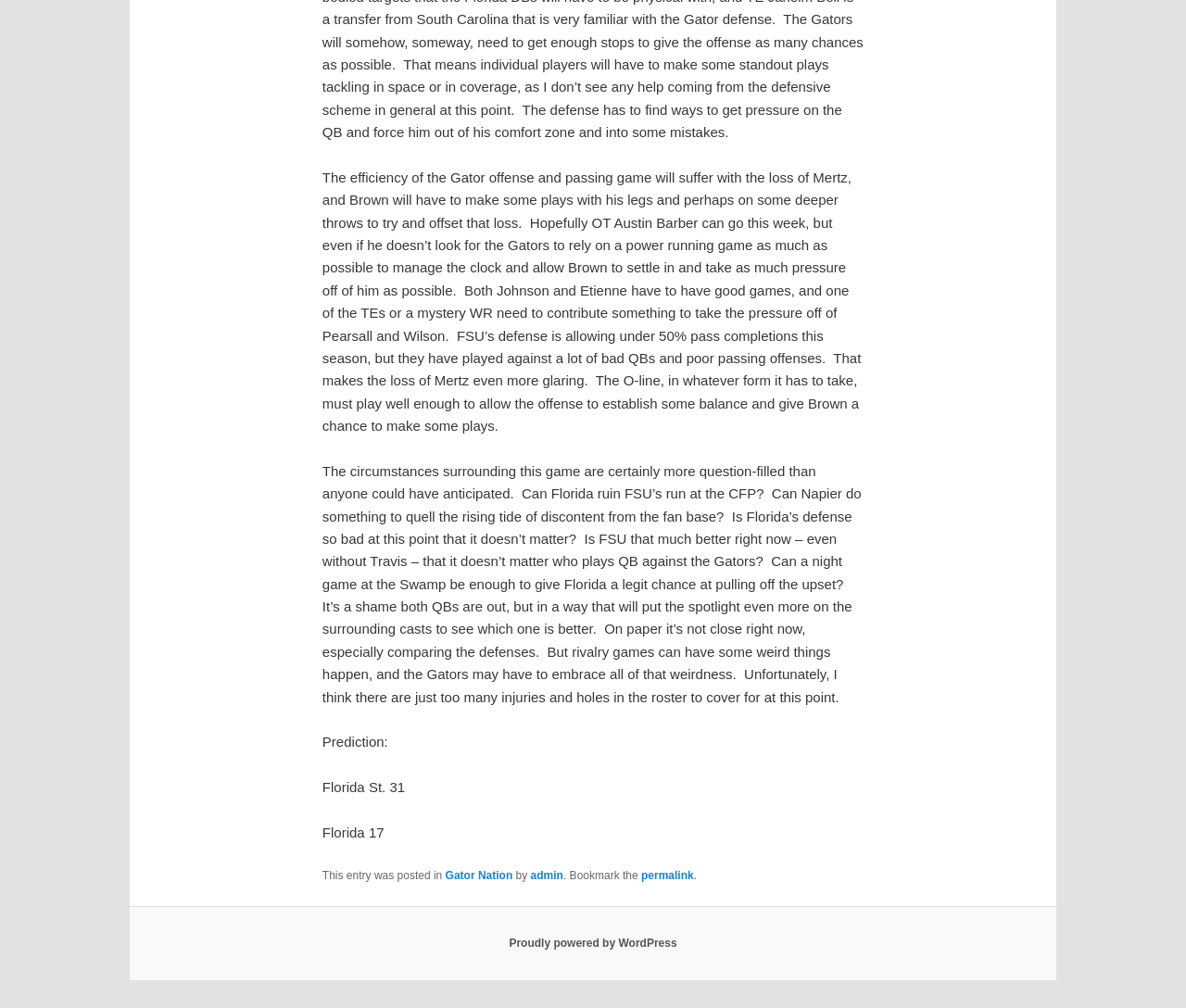What is the percentage of pass completions allowed by FSU's defense?
Offer a detailed and full explanation in response to the question.

The article states that FSU's defense is allowing under 50% pass completions this season, although they have played against a lot of bad QBs and poor passing offenses.